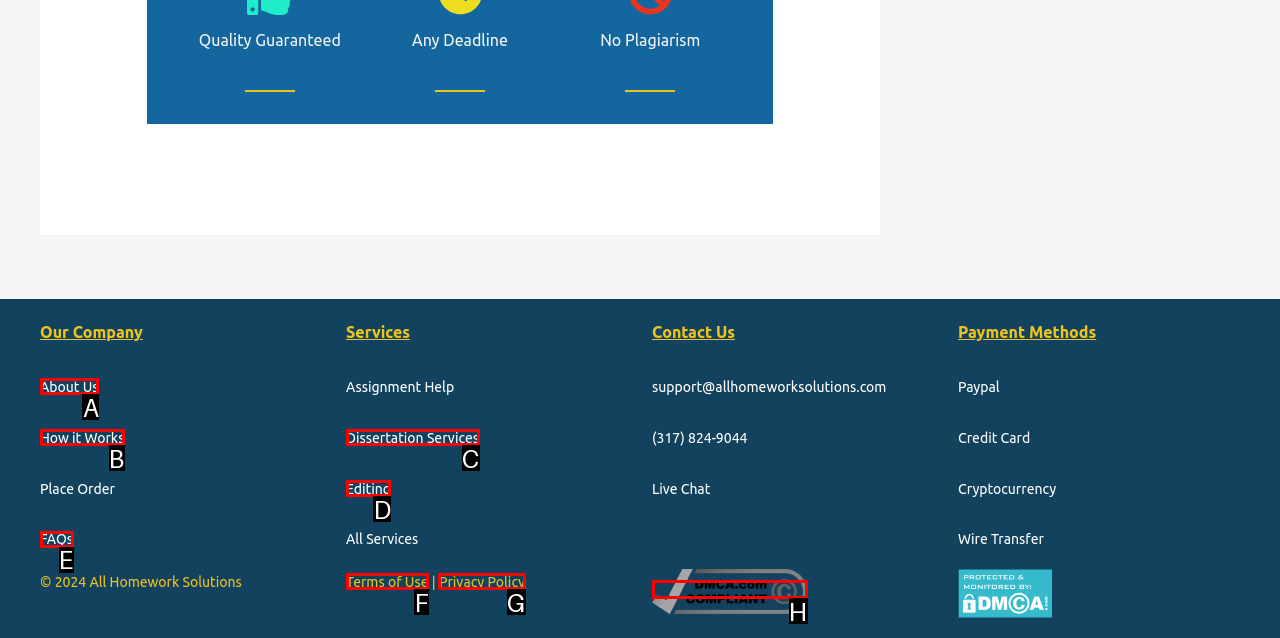Find the option that best fits the description: Terms of Use. Answer with the letter of the option.

F